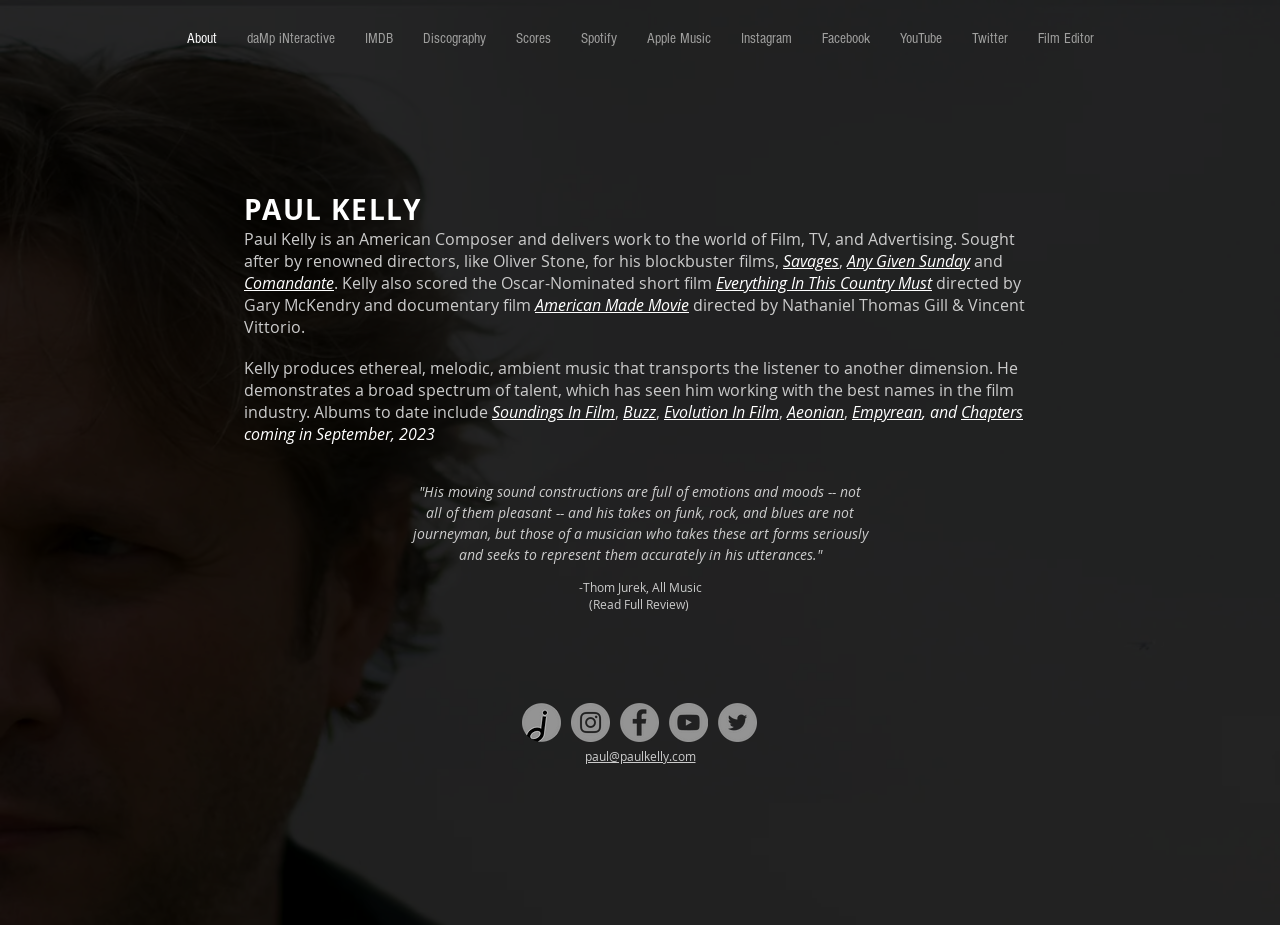Can you look at the image and give a comprehensive answer to the question:
What is the name of the album released by Paul Kelly?

The webpage lists several albums released by Paul Kelly, including 'Soundings In Film', 'Buzz', 'Evolution In Film', 'Aeonian', 'Empyrean', and 'Chapters', as mentioned in the link elements with IDs 172, 174, 176, 178, 183, and 186.